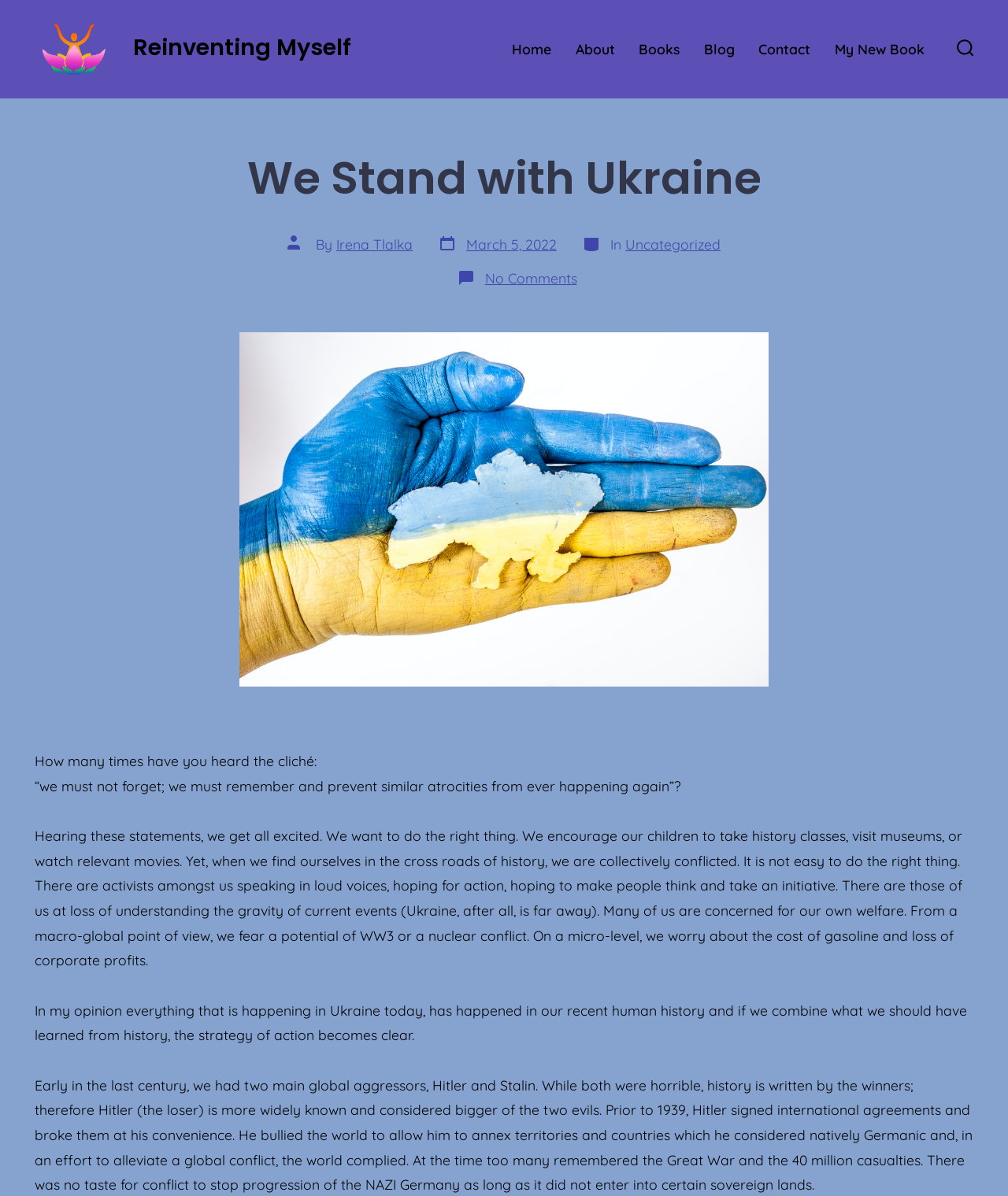Respond to the question below with a single word or phrase:
What is the category of the post?

Uncategorized